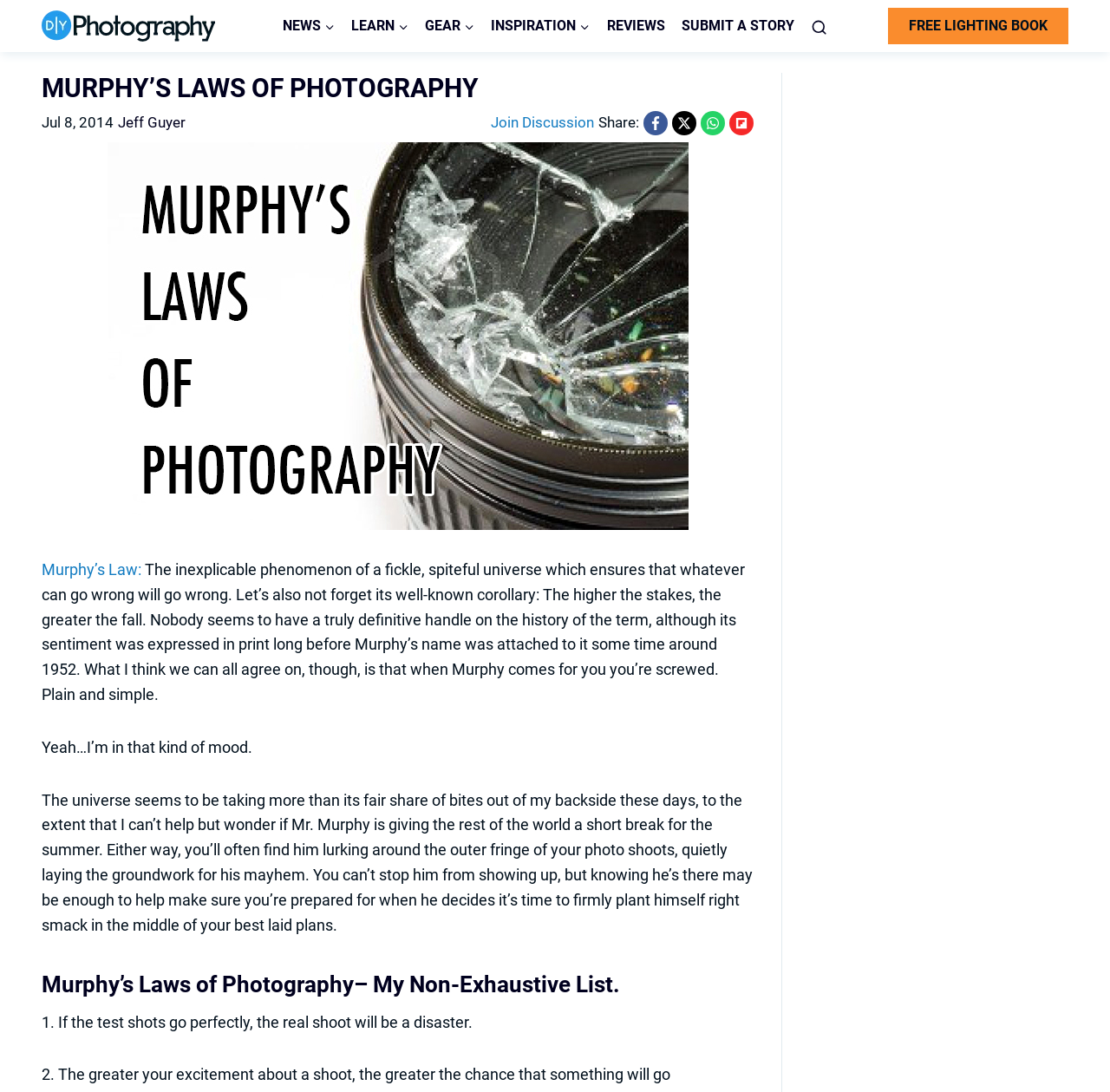Using the webpage screenshot and the element description Scroll to top, determine the bounding box coordinates. Specify the coordinates in the format (top-left x, top-left y, bottom-right x, bottom-right y) with values ranging from 0 to 1.

[0.957, 0.891, 0.988, 0.921]